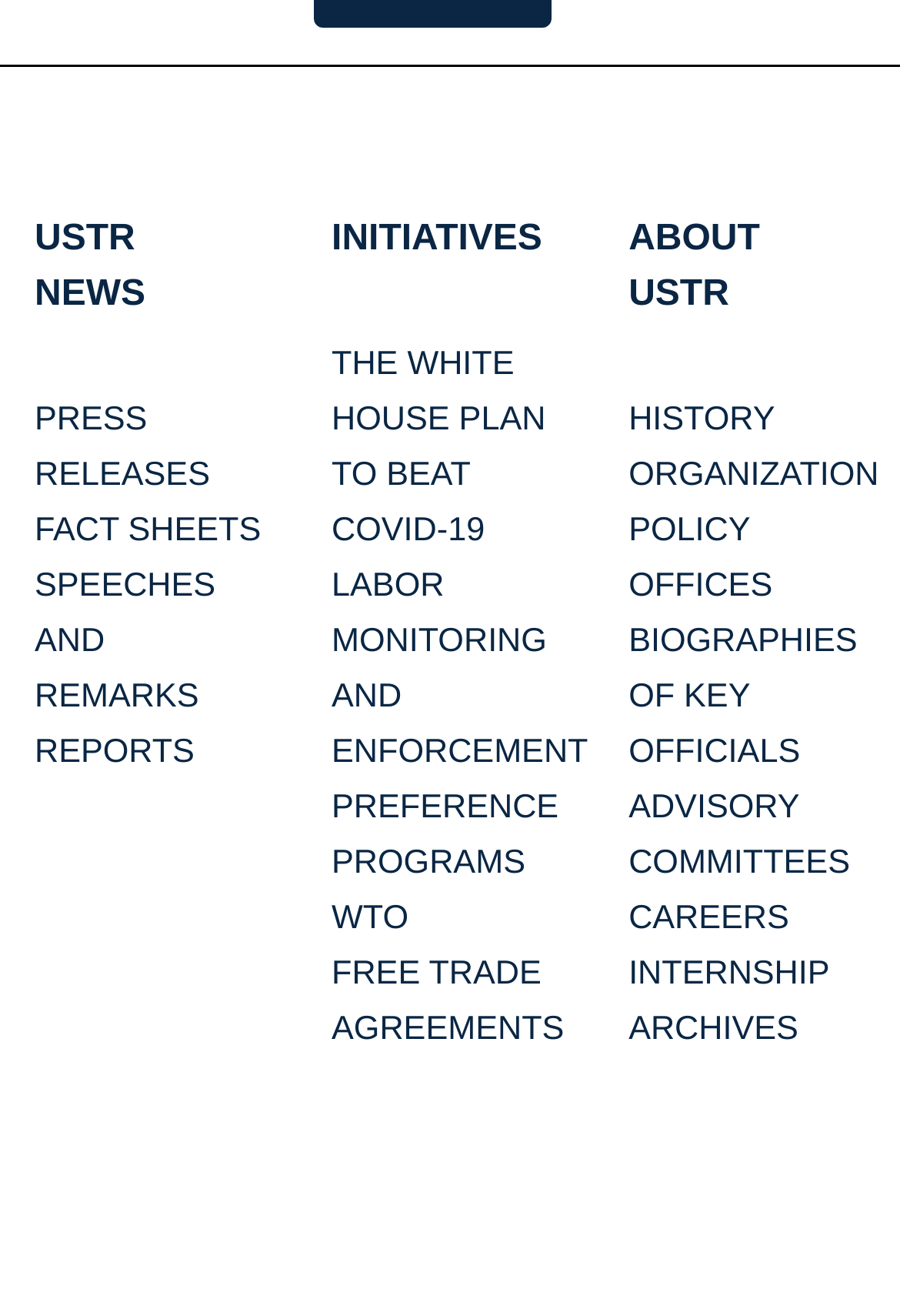How many links are there under 'ABOUT USTR'?
Relying on the image, give a concise answer in one word or a brief phrase.

7